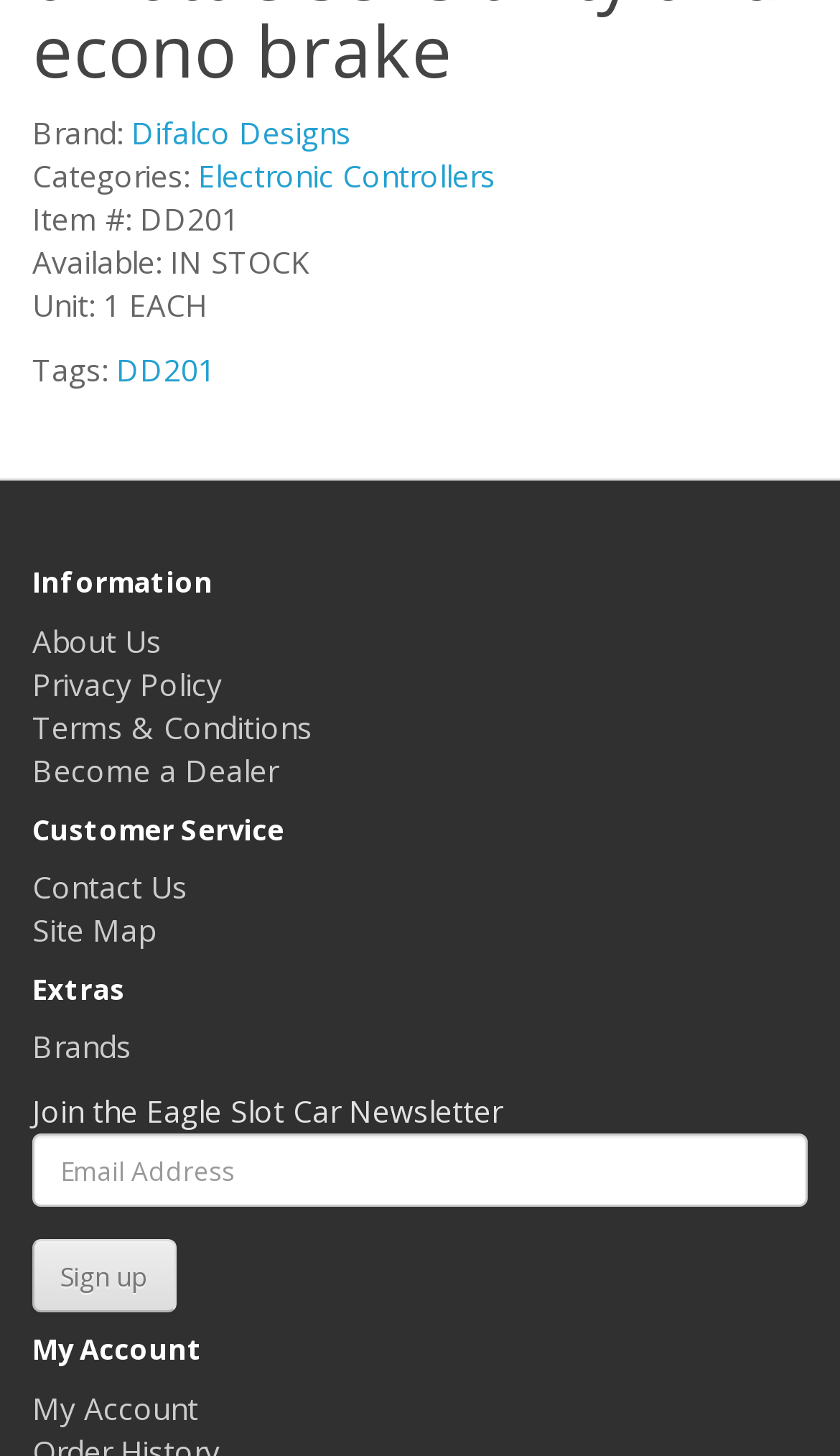Extract the bounding box coordinates for the HTML element that matches this description: "DD201". The coordinates should be four float numbers between 0 and 1, i.e., [left, top, right, bottom].

[0.138, 0.24, 0.256, 0.268]